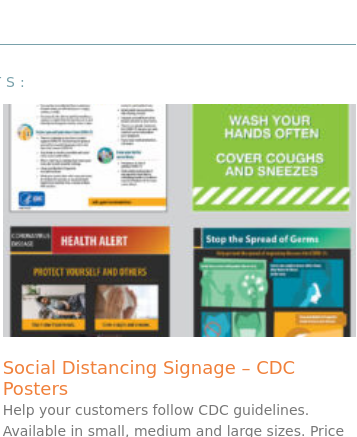What is the benefit of bulk orders for businesses?
Using the image as a reference, give a one-word or short phrase answer.

Pricing breaks